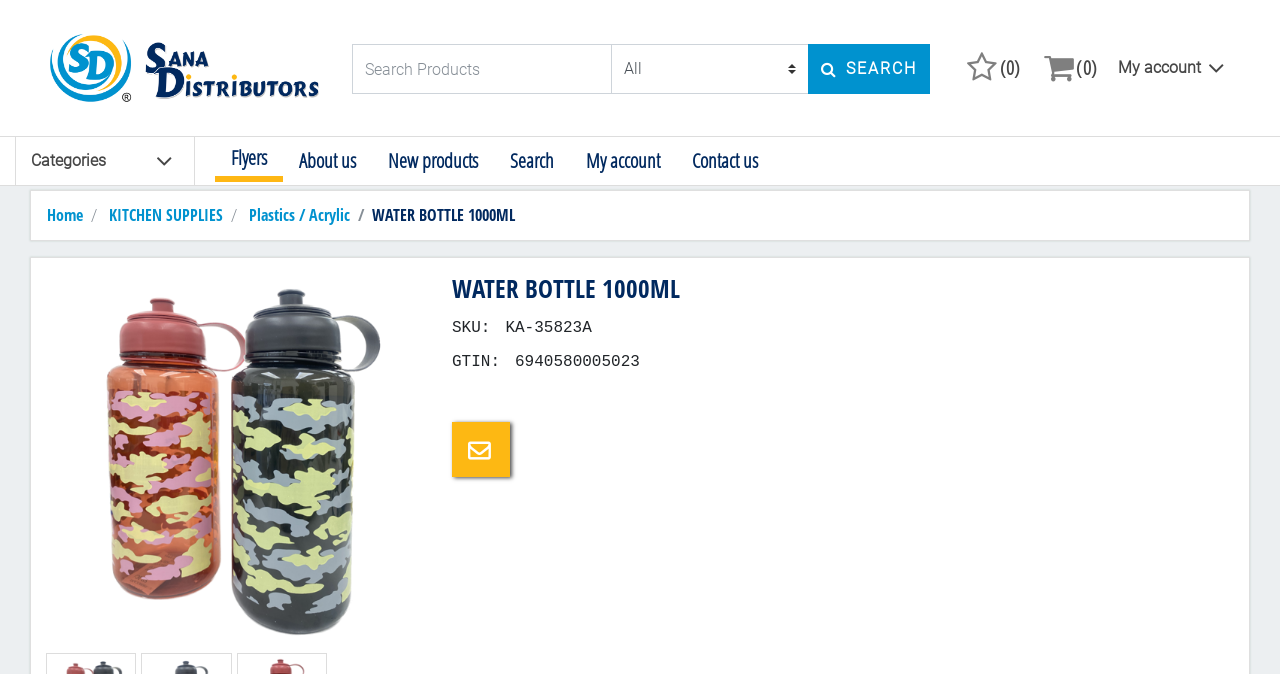Specify the bounding box coordinates of the element's region that should be clicked to achieve the following instruction: "Email a friend about this product". The bounding box coordinates consist of four float numbers between 0 and 1, in the format [left, top, right, bottom].

[0.353, 0.626, 0.399, 0.708]